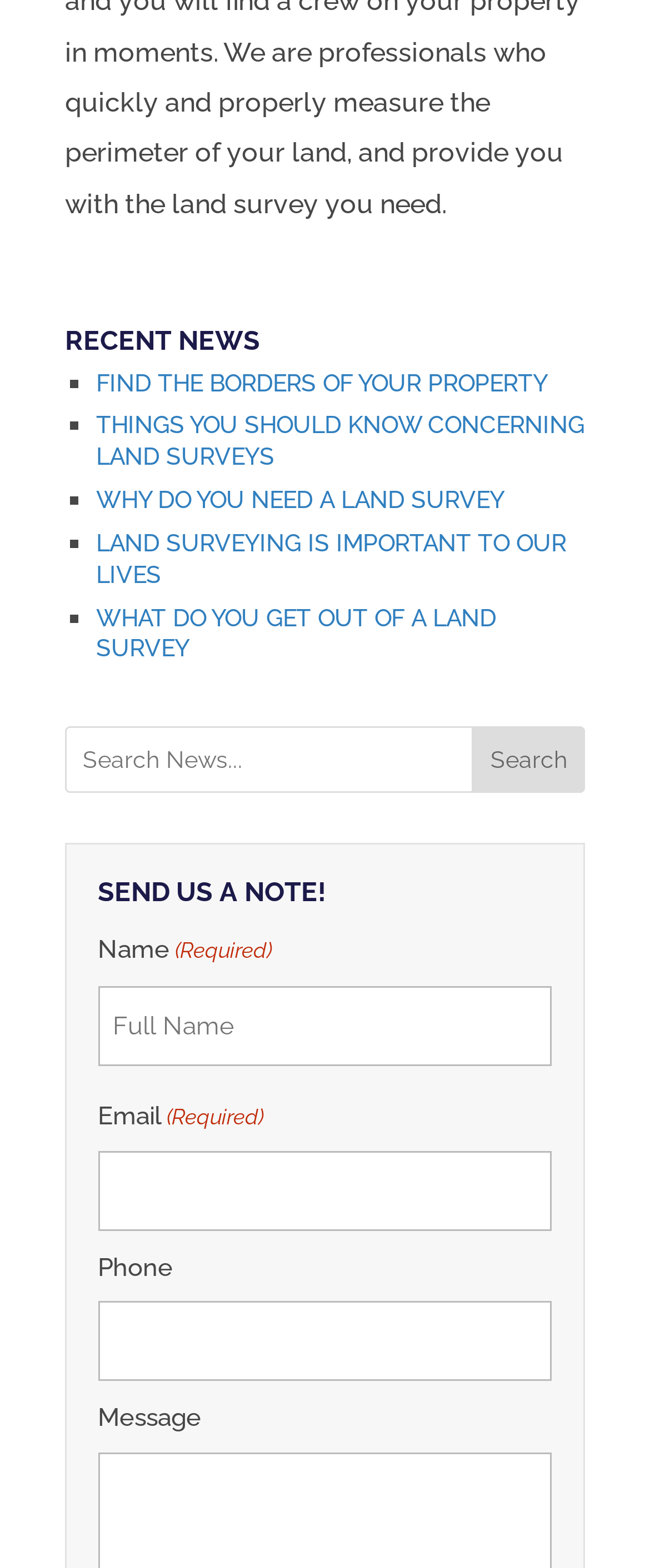Please provide the bounding box coordinates for the element that needs to be clicked to perform the instruction: "Click on 'FIND THE BORDERS OF YOUR PROPERTY'". The coordinates must consist of four float numbers between 0 and 1, formatted as [left, top, right, bottom].

[0.148, 0.234, 0.843, 0.252]